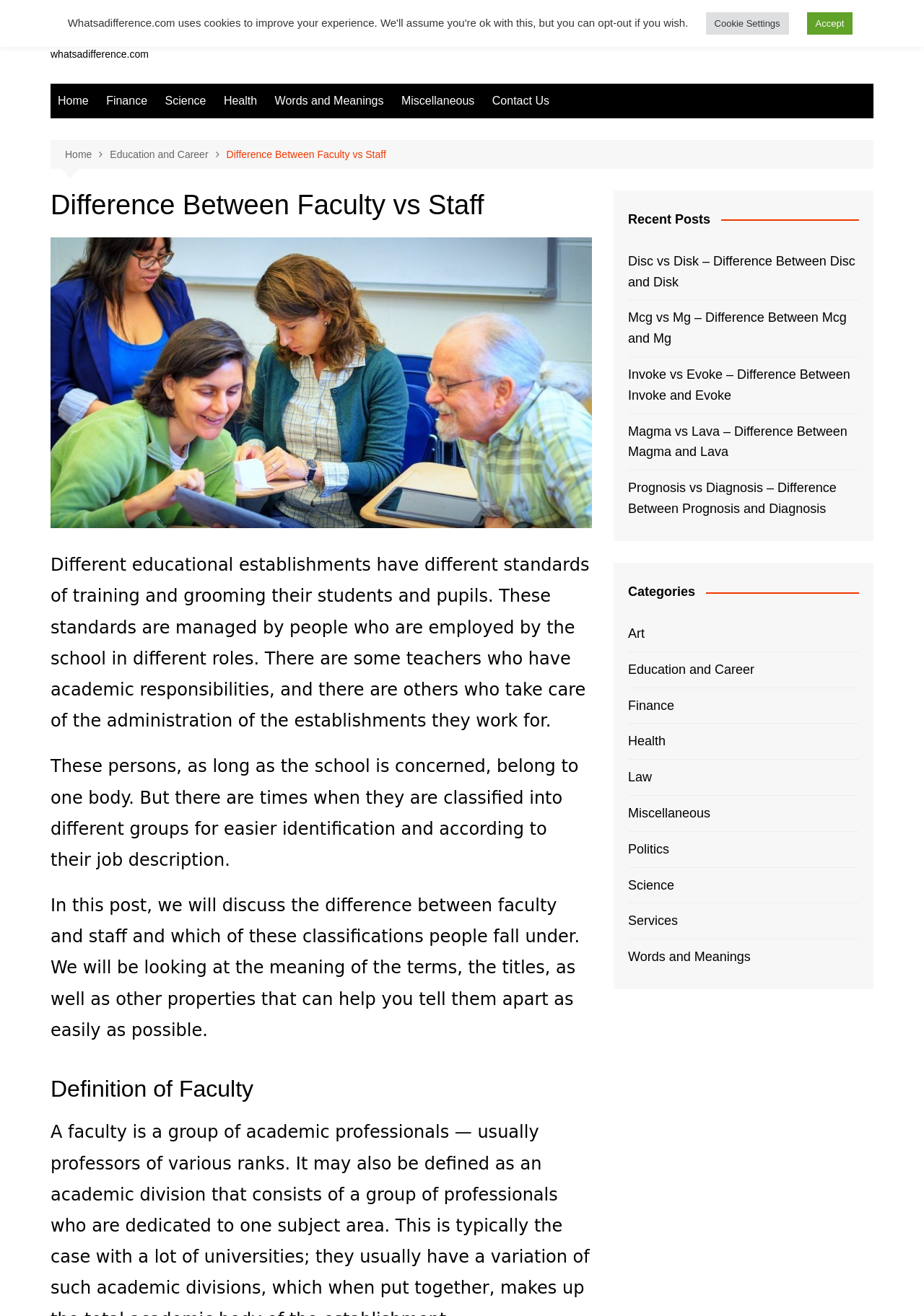Given the description "Difference Between Faculty vs Staff", determine the bounding box of the corresponding UI element.

[0.245, 0.111, 0.418, 0.124]